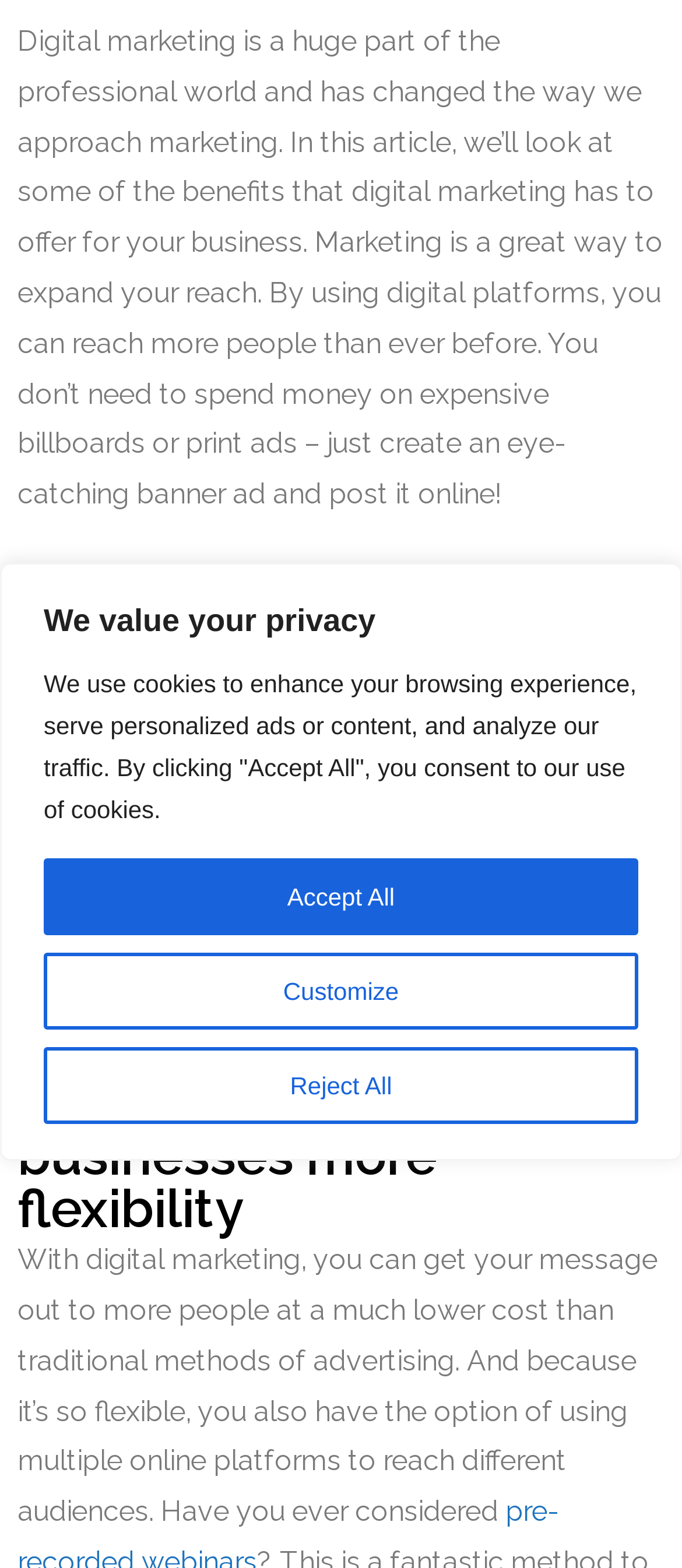Can you find and provide the title of the webpage?

Digital marketing offers businesses more flexibility